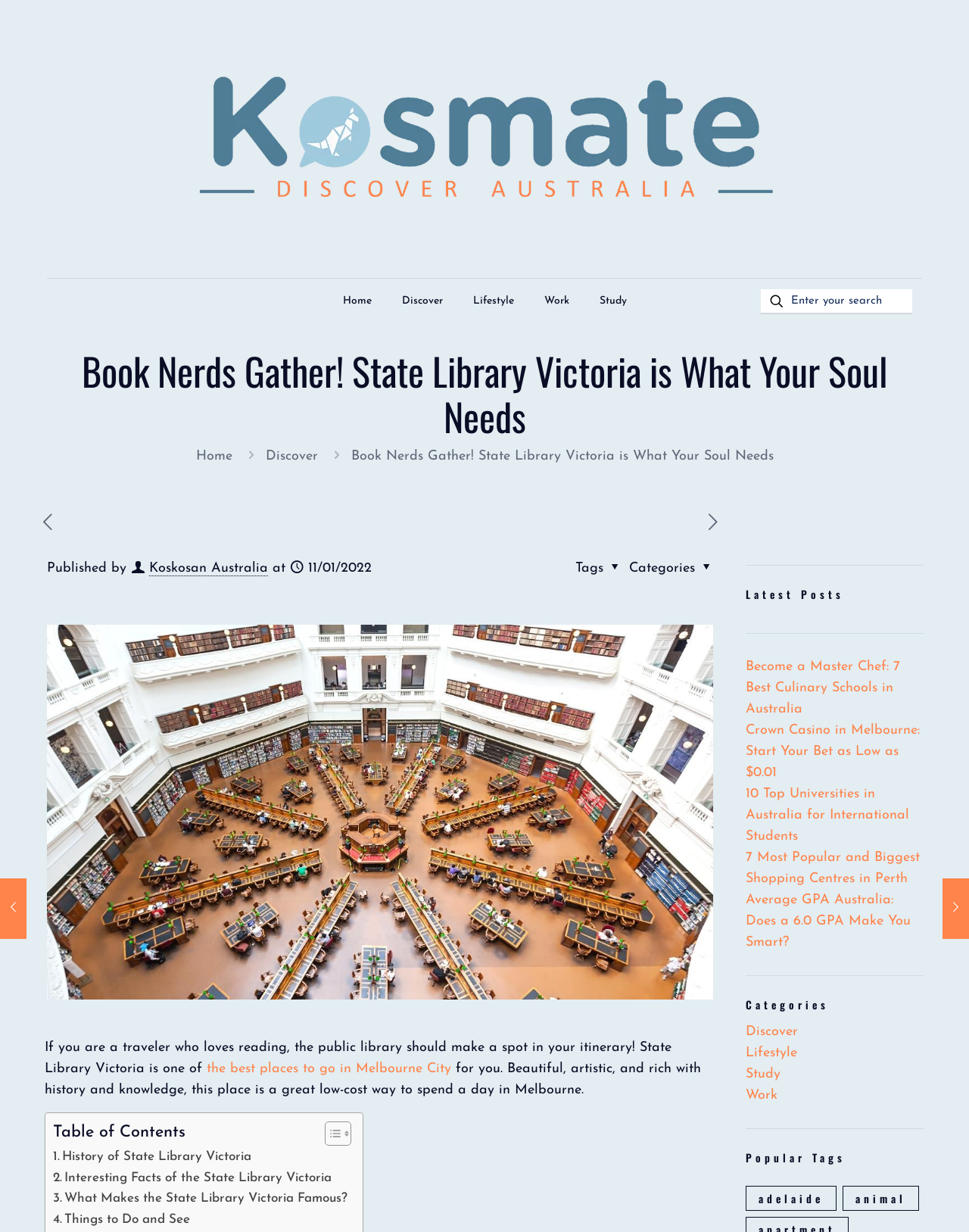Given the element description aria-label="next post", predict the bounding box coordinates for the UI element in the webpage screenshot. The format should be (top-left x, top-left y, bottom-right x, bottom-right y), and the values should be between 0 and 1.

[0.726, 0.416, 0.745, 0.435]